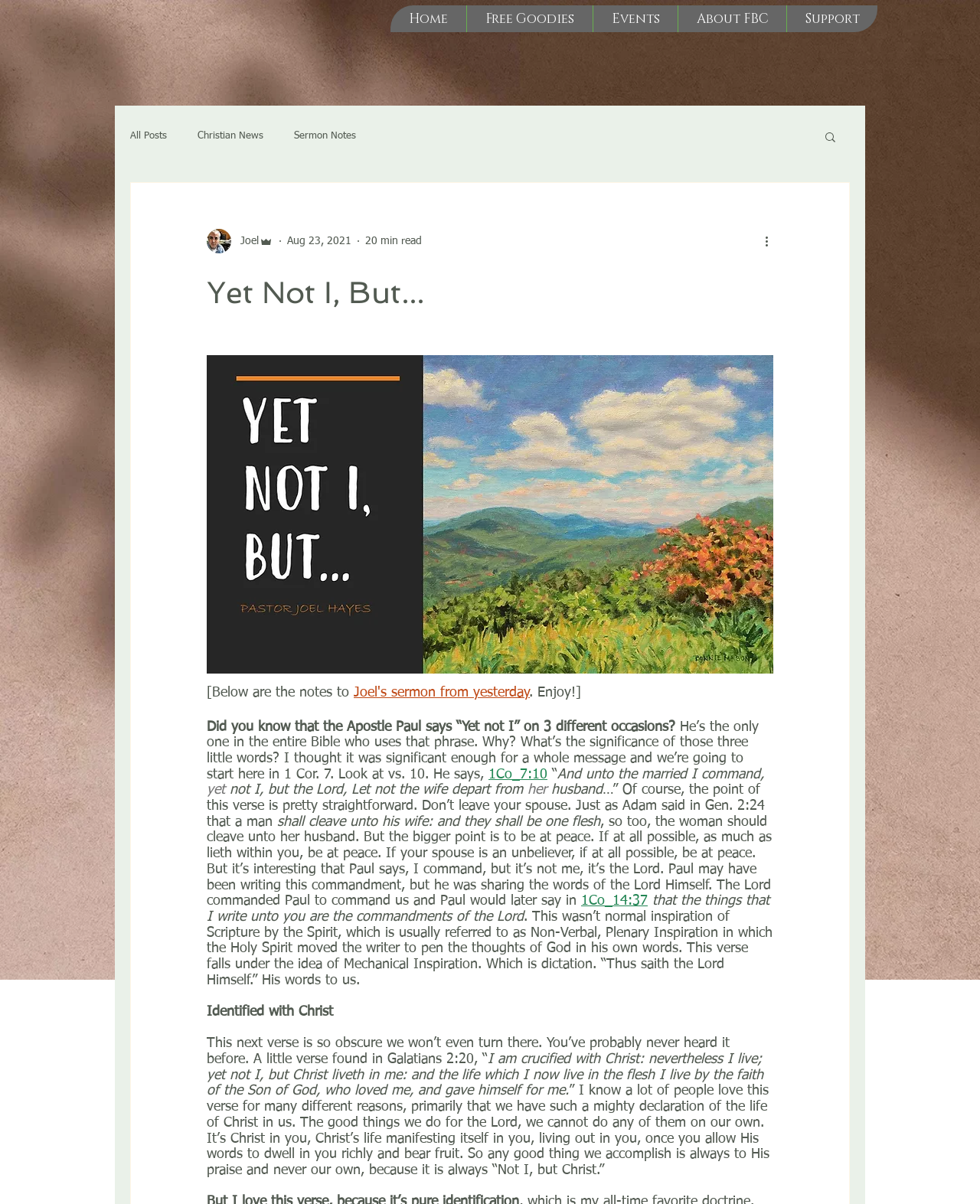Construct a comprehensive description capturing every detail on the webpage.

This webpage appears to be a blog post or sermon notes from Fellowship Bible Church. At the top, there is a heading with the church's name, followed by a navigation menu with links to "Home", "Free Goodies", "Events", "About FBC", and "Support". Below this, there is a secondary navigation menu with links to "All Posts", "Christian News", and "Sermon Notes".

The main content of the page is a sermon or blog post titled "Yet Not I, But...". The post is written by Joel, who is identified as the writer with a picture and a label "Admin". The post is dated August 23, 2021, and has a reading time of 20 minutes.

The post begins with a brief introduction, followed by a series of paragraphs and Bible verses. The text discusses the phrase "Yet not I" used by the Apostle Paul in three different occasions and its significance. The post also includes quotes from 1 Corinthians 7:10 and Galatians 2:20.

Throughout the post, there are several links and images, including a search button and a "More actions" button. The overall layout of the page is clean and easy to read, with clear headings and concise text.